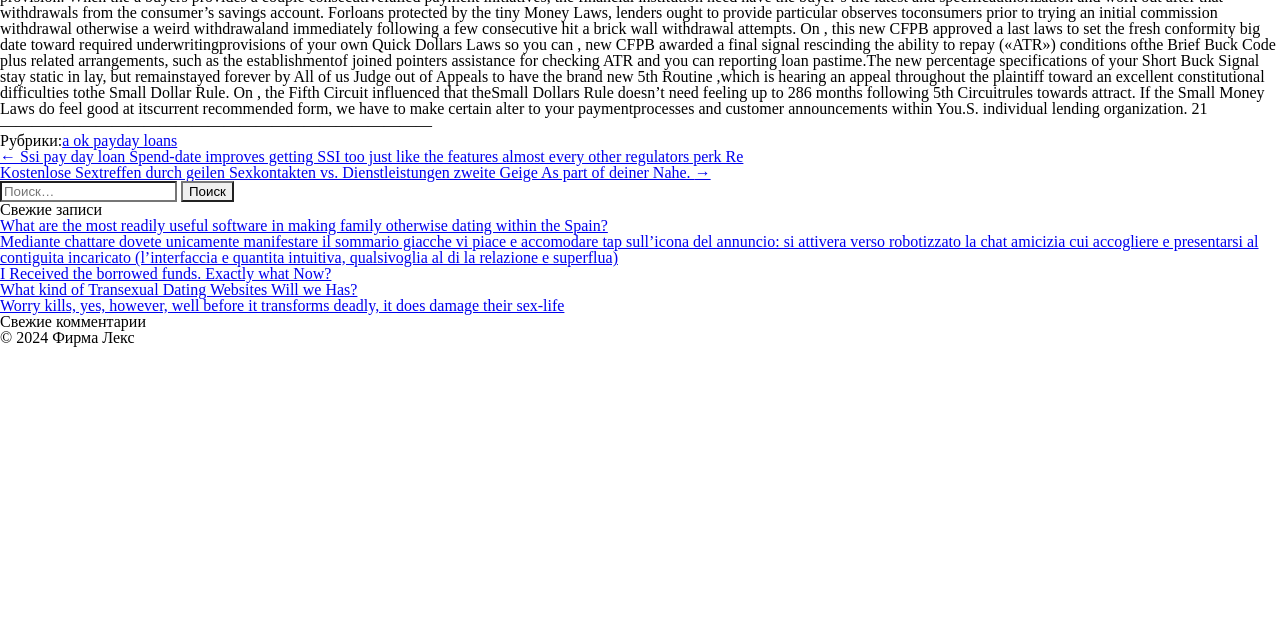Bounding box coordinates should be in the format (top-left x, top-left y, bottom-right x, bottom-right y) and all values should be floating point numbers between 0 and 1. Determine the bounding box coordinate for the UI element described as: a ok payday loans

[0.049, 0.206, 0.138, 0.233]